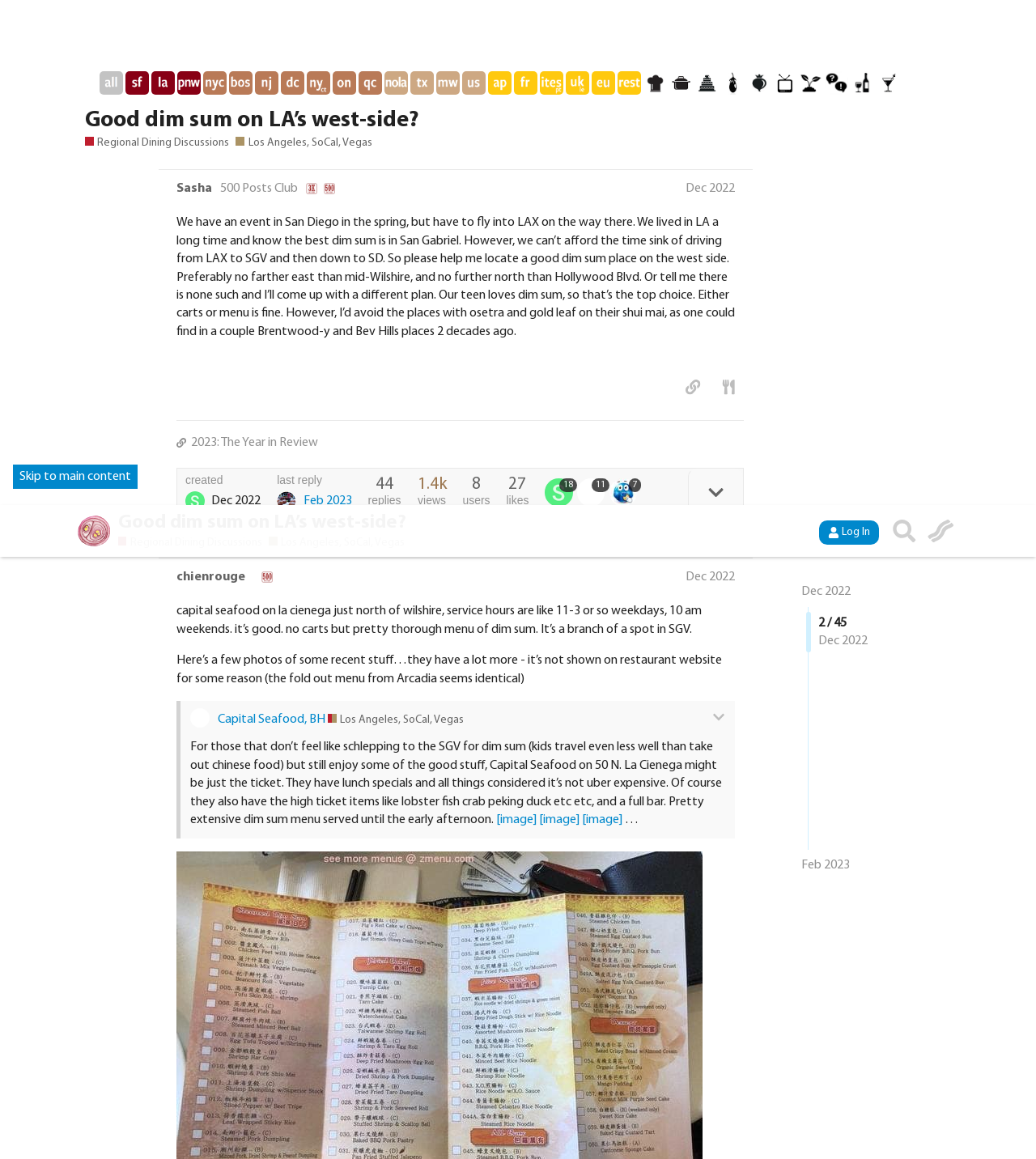What is the name of the dim sum restaurant mentioned?
Based on the image, provide your answer in one word or phrase.

Capital Seafood